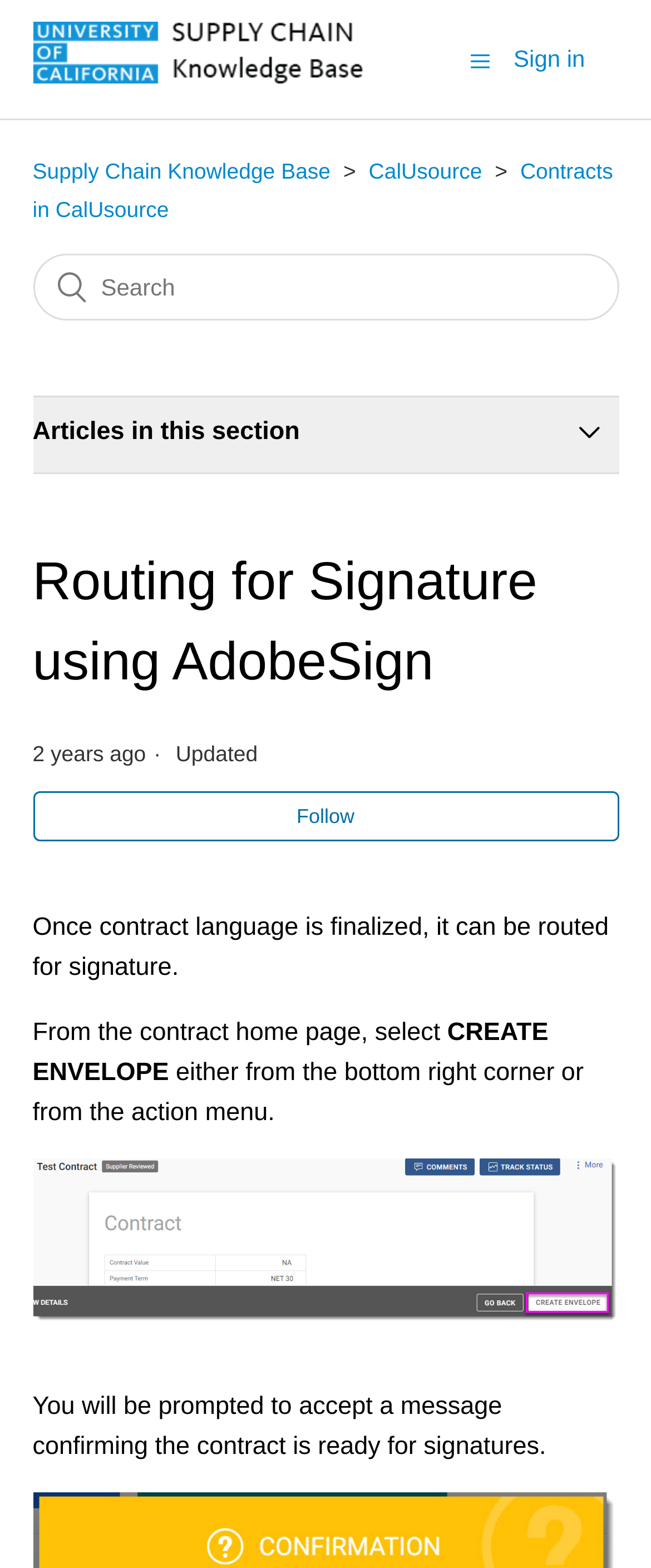Please give a concise answer to this question using a single word or phrase: 
What is the purpose of the 'CREATE ENVELOPE' button?

To route contract for signature